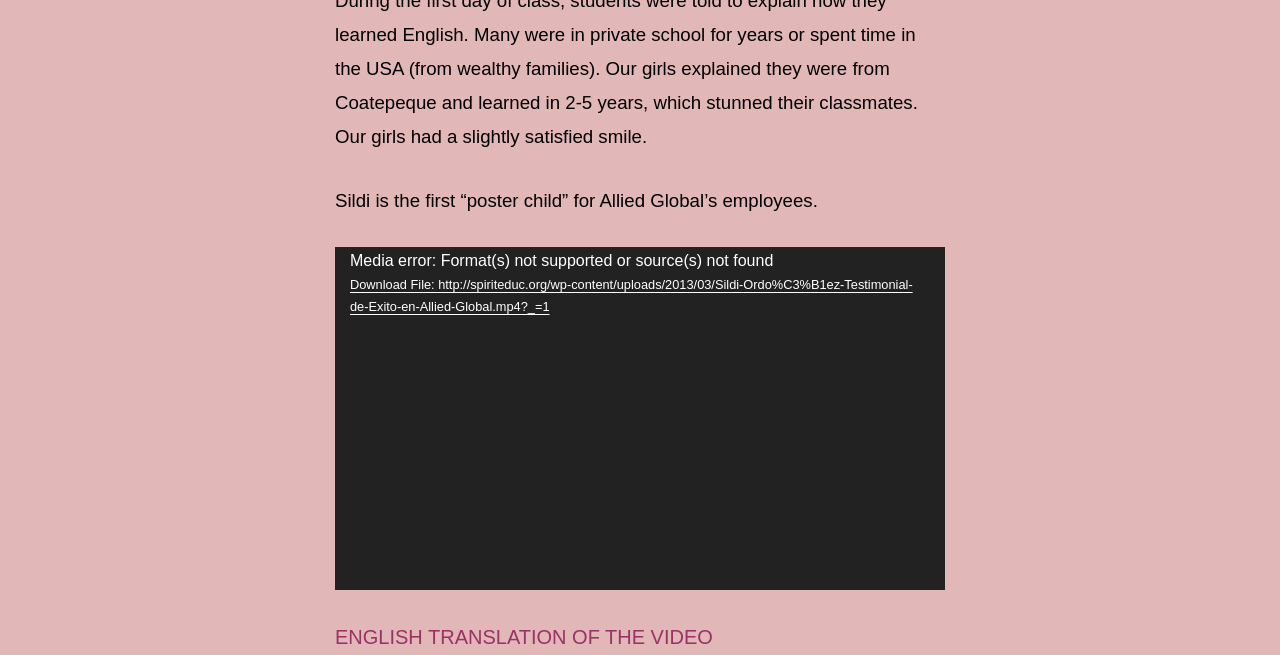What is the purpose of the button with the text 'Play'?
Relying on the image, give a concise answer in one word or a brief phrase.

To play the video